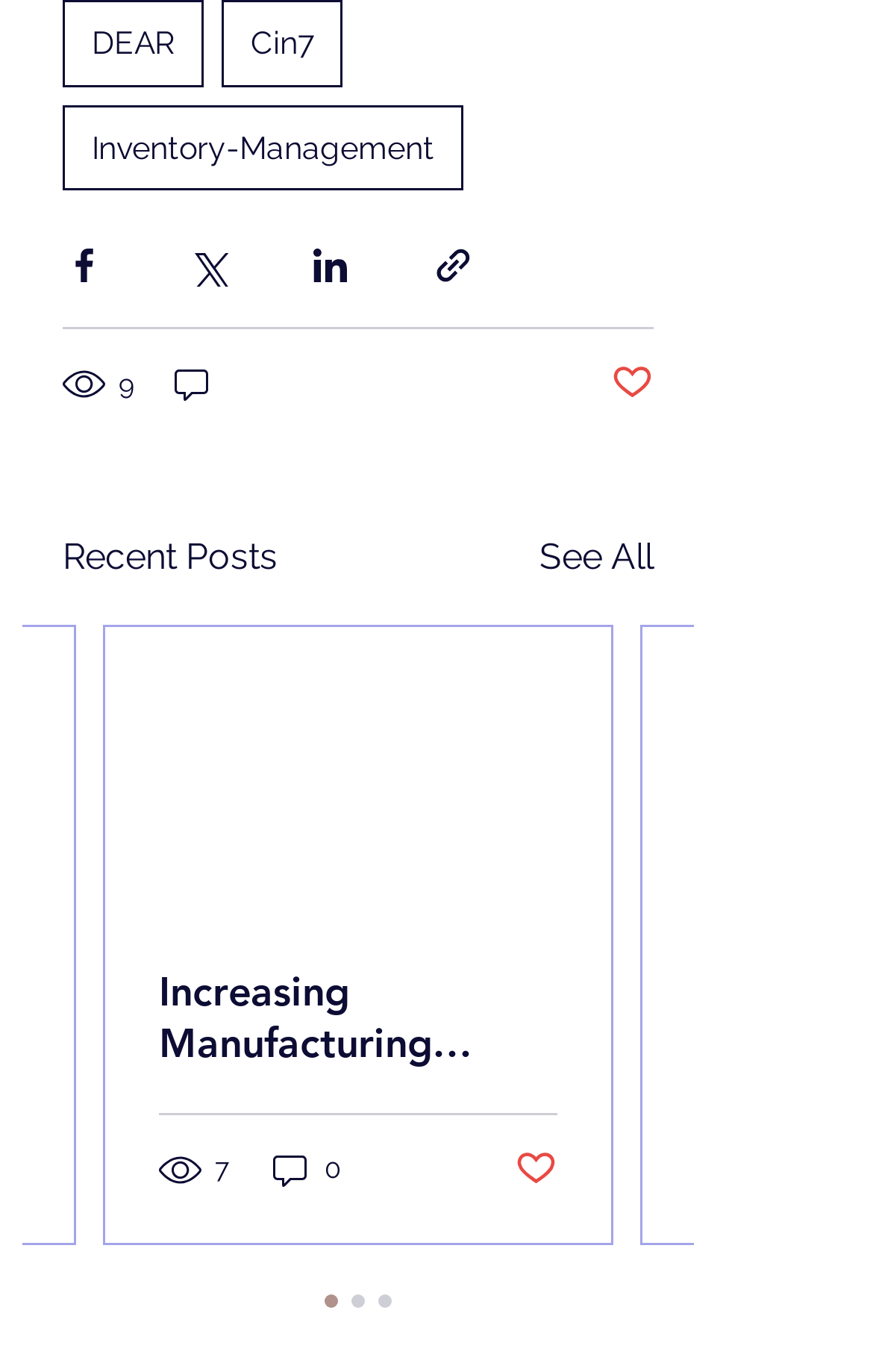Can you provide the bounding box coordinates for the element that should be clicked to implement the instruction: "View product details"?

None